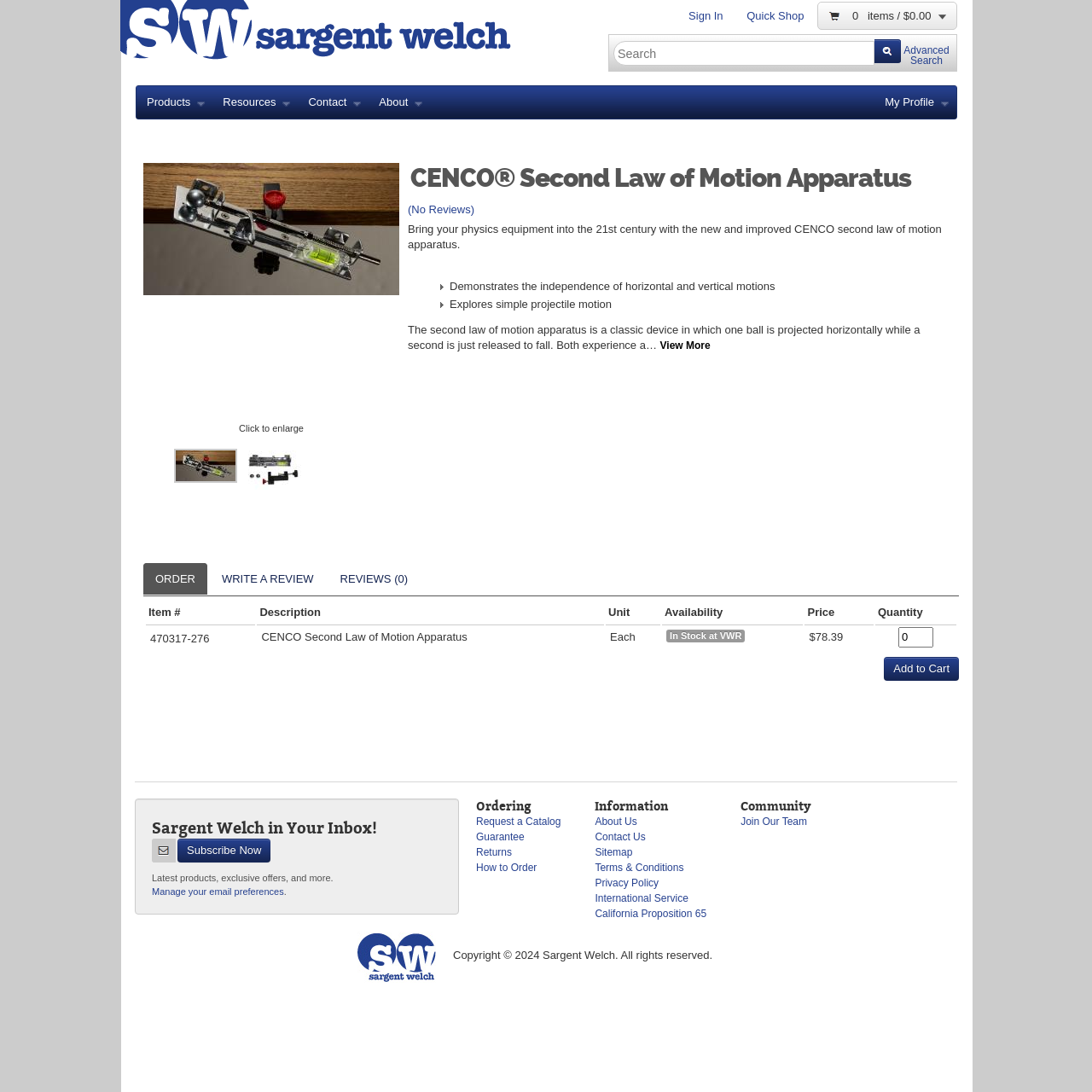Please answer the following question using a single word or phrase: 
What is the current quantity of the item in the cart?

0